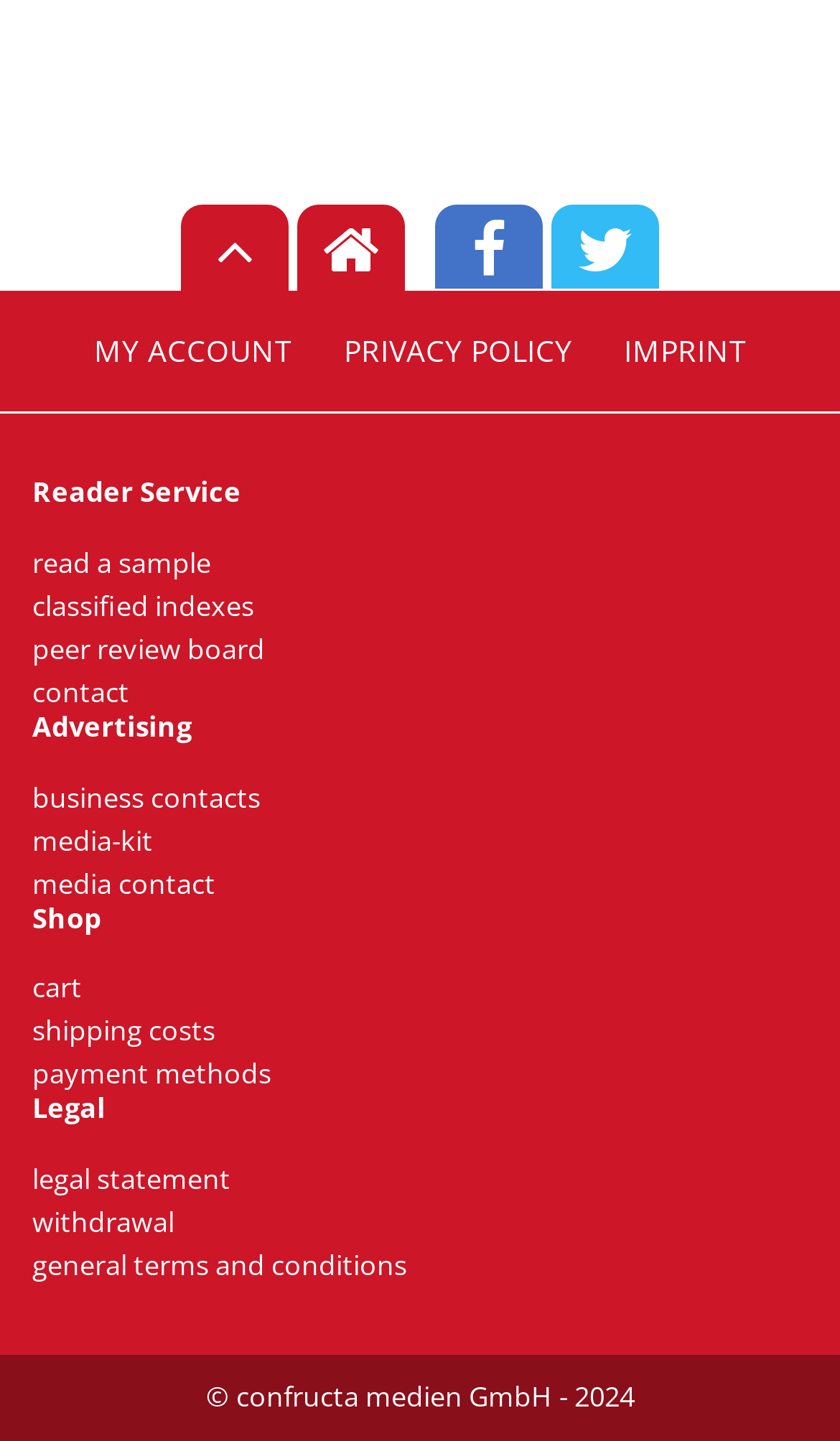Use the information in the screenshot to answer the question comprehensively: What type of content is available in the 'Reader Service' section?

The 'Reader Service' section is a heading that contains several links, including 'read a sample', 'classified indexes', 'peer review board', and 'contact'. These links suggest that the section provides resources and services for readers, such as accessing sample content, searching classified indexes, or contacting the publication.